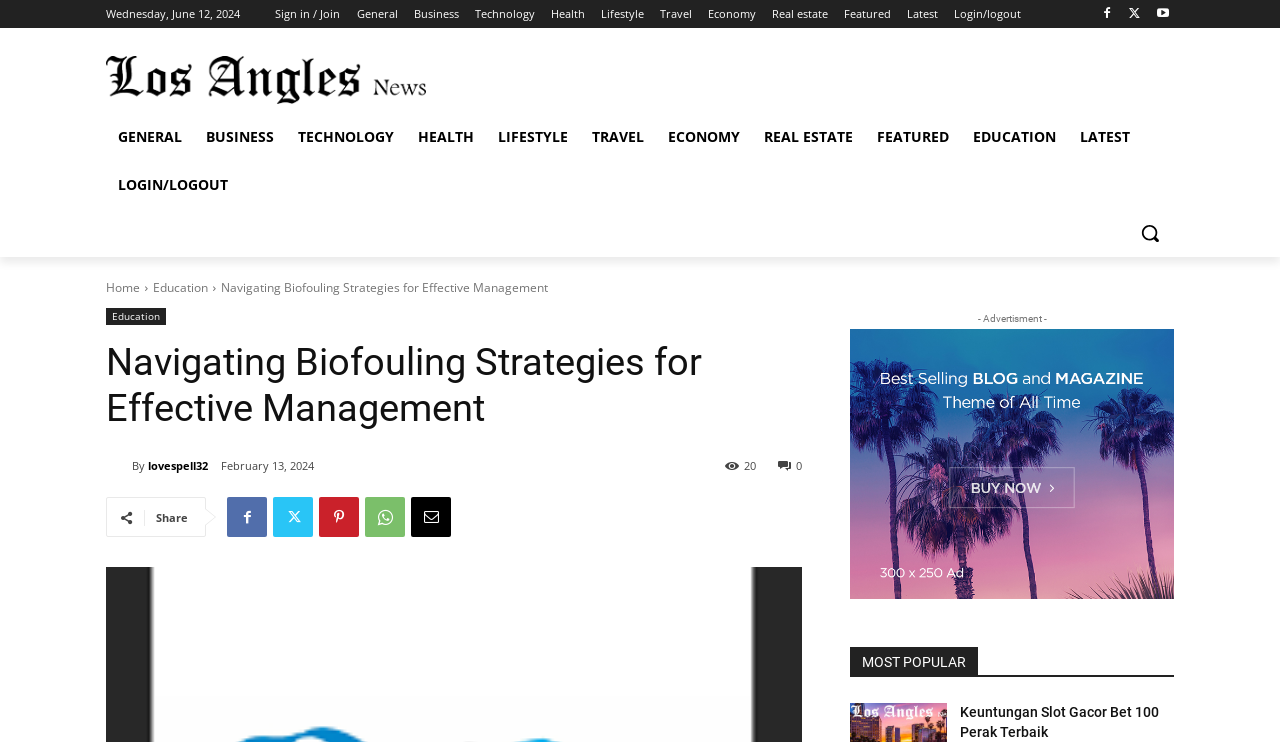Using the information in the image, give a comprehensive answer to the question: 
What is the author's username?

I found the author's username by looking at the link with the text 'lovespell32' which is located next to the author's profile picture.